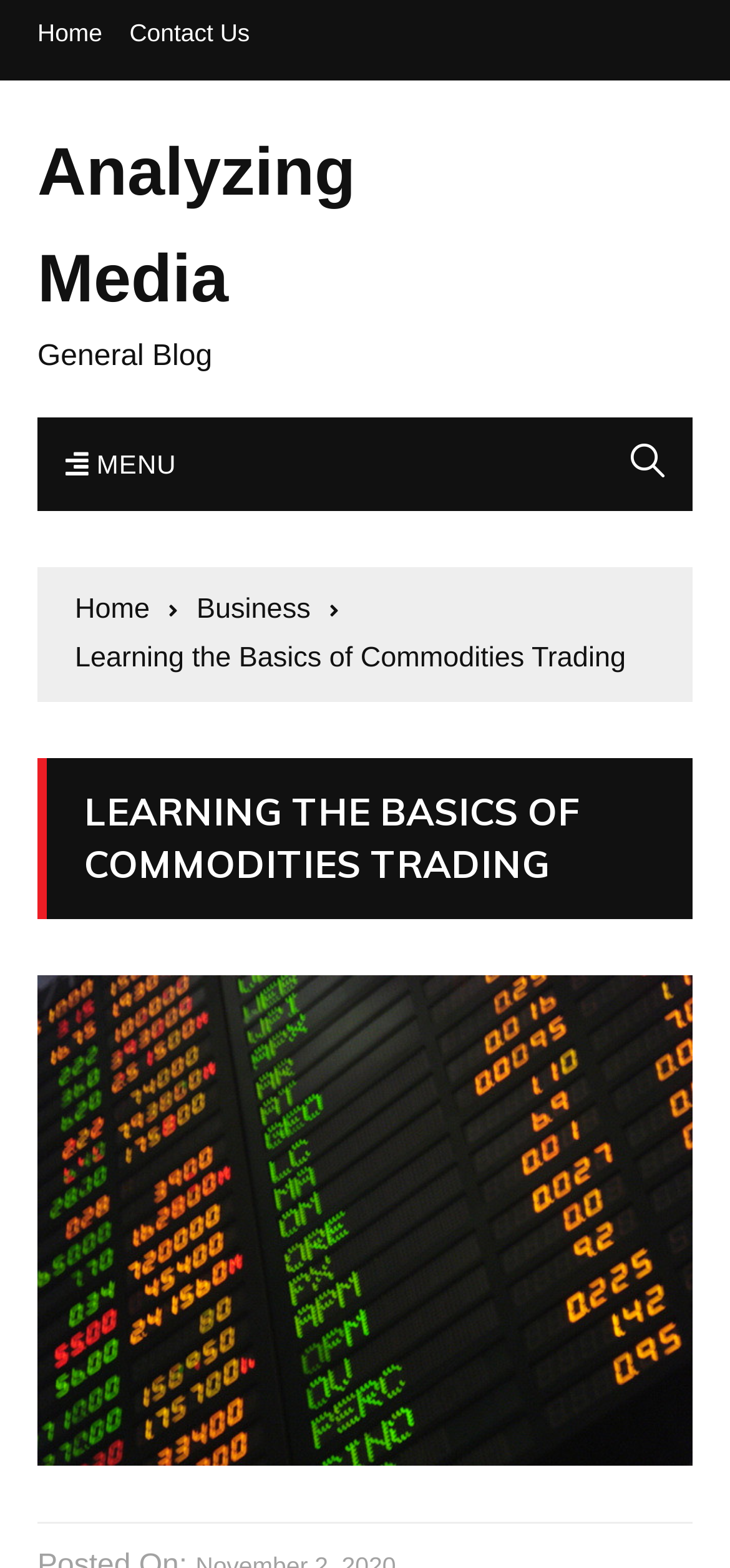Provide the bounding box coordinates, formatted as (top-left x, top-left y, bottom-right x, bottom-right y), with all values being floating point numbers between 0 and 1. Identify the bounding box of the UI element that matches the description: Home

[0.103, 0.375, 0.244, 0.404]